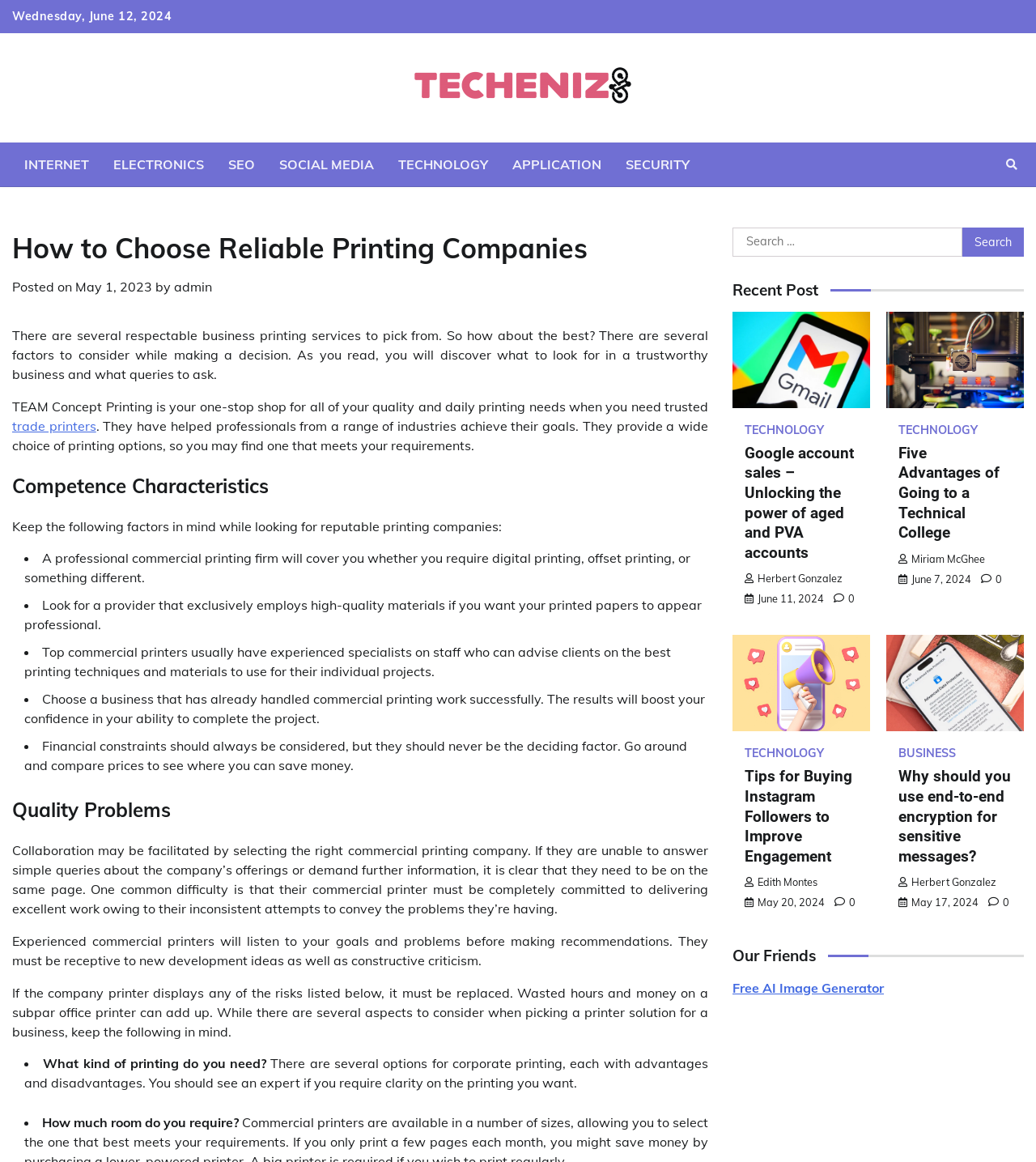Identify the bounding box coordinates of the area that should be clicked in order to complete the given instruction: "Click on the link to learn about TEAM Concept Printing". The bounding box coordinates should be four float numbers between 0 and 1, i.e., [left, top, right, bottom].

[0.012, 0.36, 0.093, 0.374]